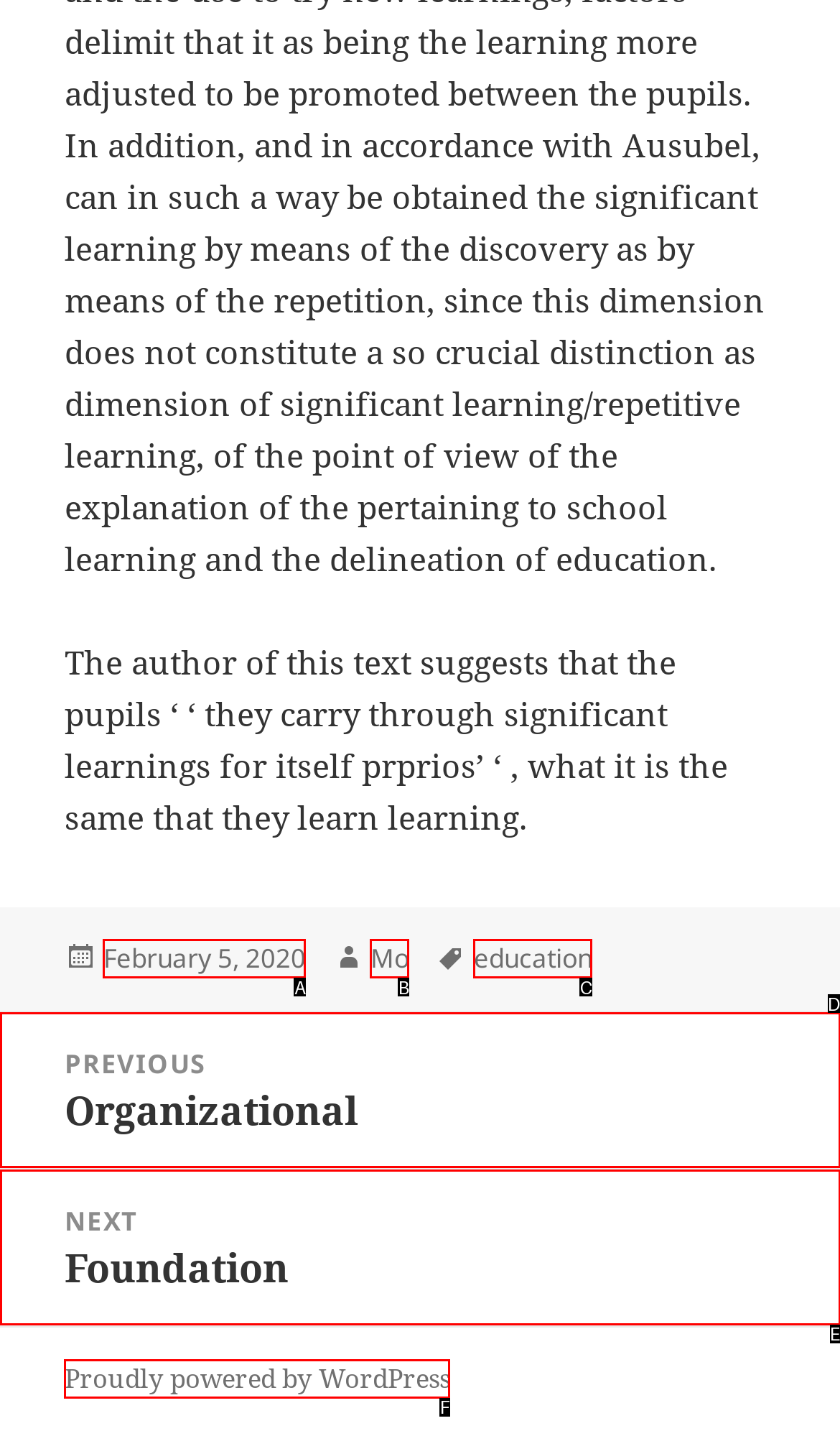Using the description: input value="1" aria-label="Quantity" value="1", find the best-matching HTML element. Indicate your answer with the letter of the chosen option.

None